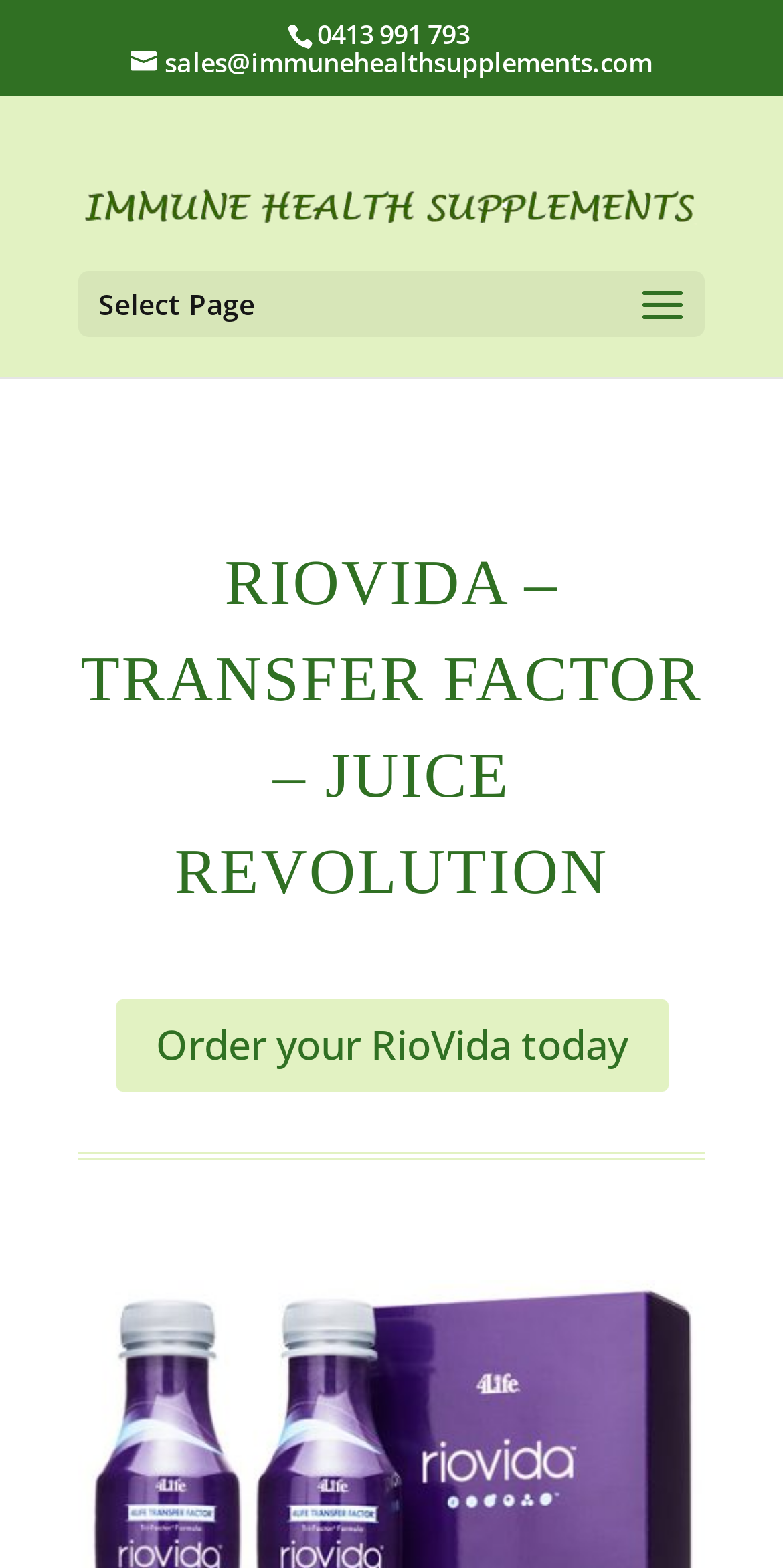Create an elaborate caption for the webpage.

The webpage is about RioVida, a brand offering immune health supplements. At the top, there is a phone number "0413 991 793" and an email address "sales@immunehealthsupplements.com" in the form of a link. Below these, there is a prominent link with the brand name "Immune health supplements" accompanied by an image. 

To the right of the brand name link, there is a dropdown menu labeled "Select Page". 

The main content of the webpage is headed by a large title "RIOVIDA – TRANSFER FACTOR – JUICE REVOLUTION", which occupies most of the page's width. Below this title, there is a call-to-action link "Order your RioVida today" that takes up a significant portion of the page's width.